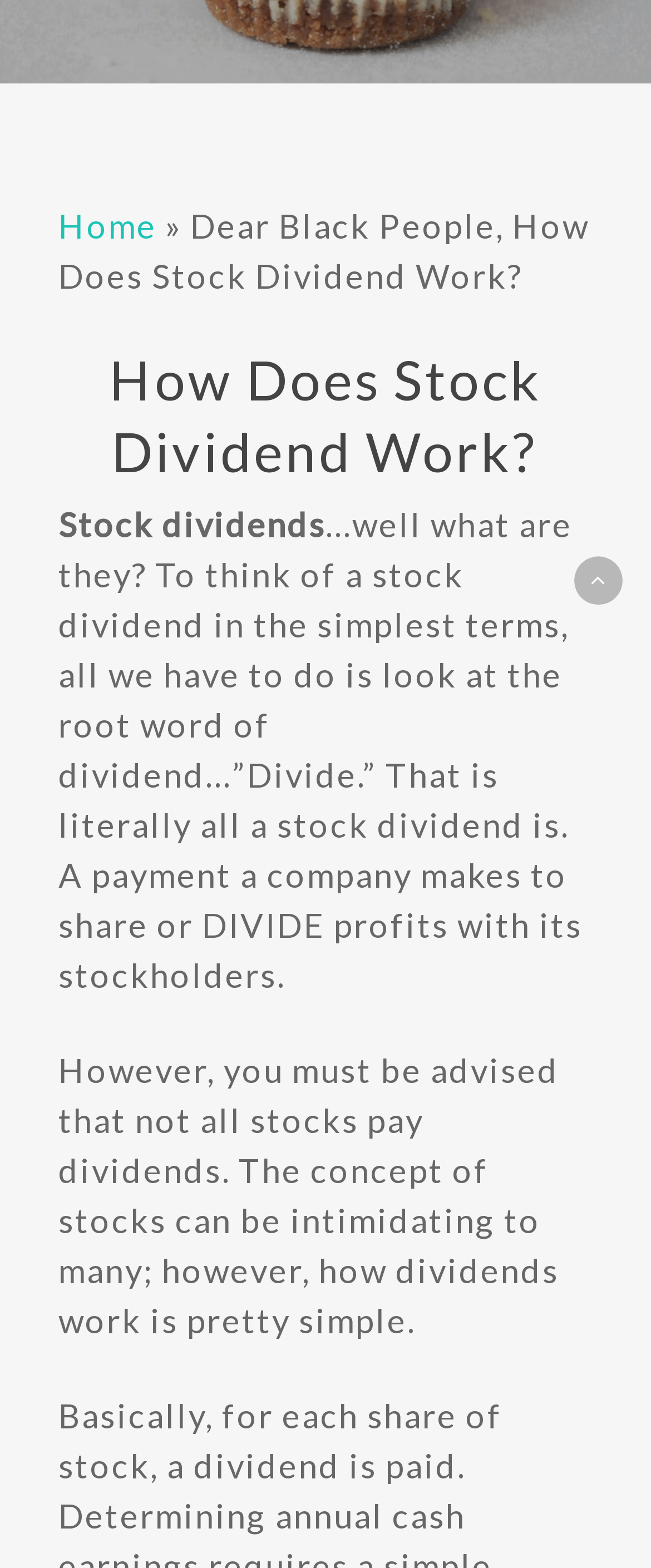Locate the UI element that matches the description Home in the webpage screenshot. Return the bounding box coordinates in the format (top-left x, top-left y, bottom-right x, bottom-right y), with values ranging from 0 to 1.

[0.09, 0.131, 0.241, 0.156]